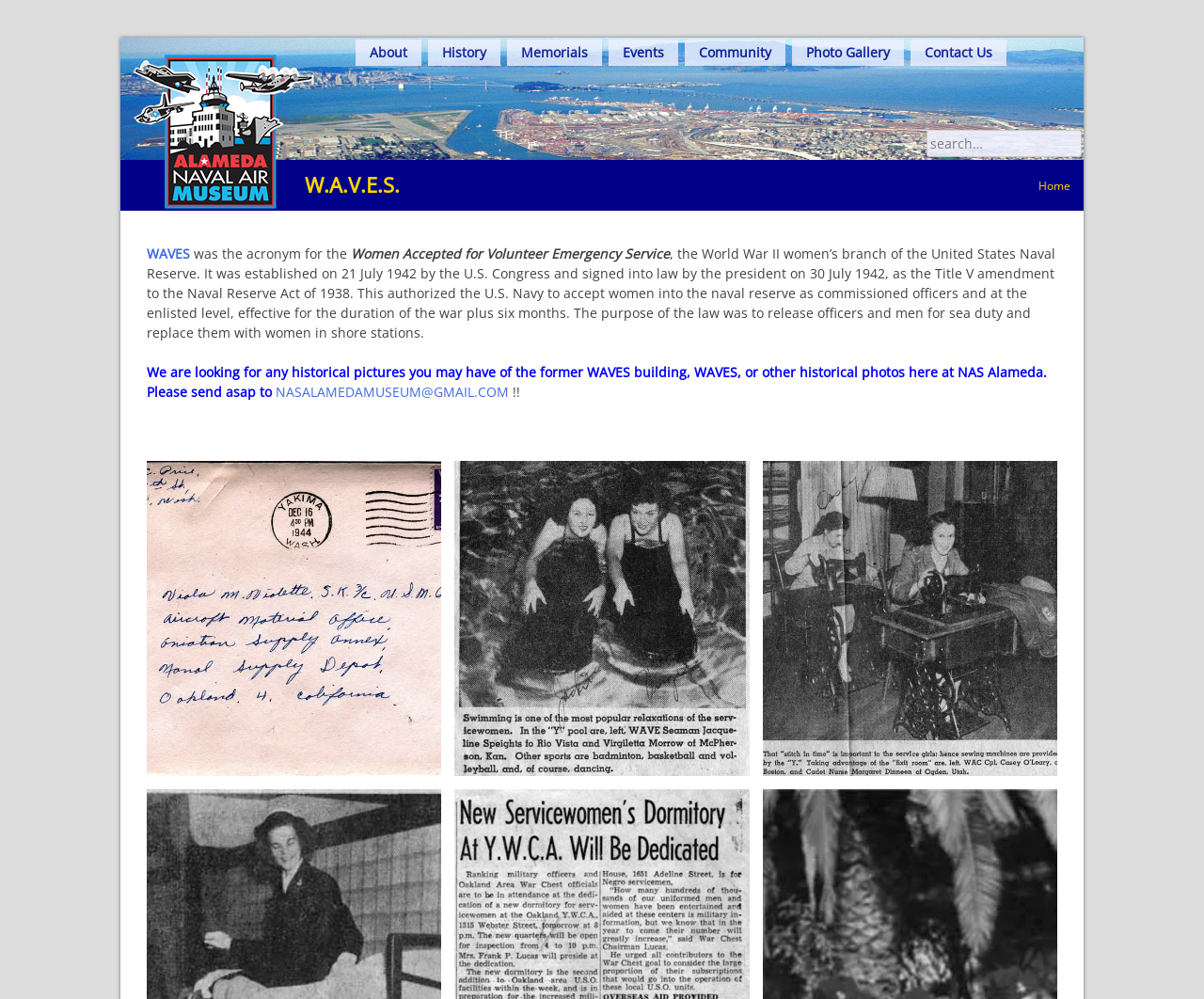Provide the bounding box coordinates of the HTML element this sentence describes: "parent_node: Search for: name="s" placeholder="search…"".

[0.77, 0.13, 0.898, 0.157]